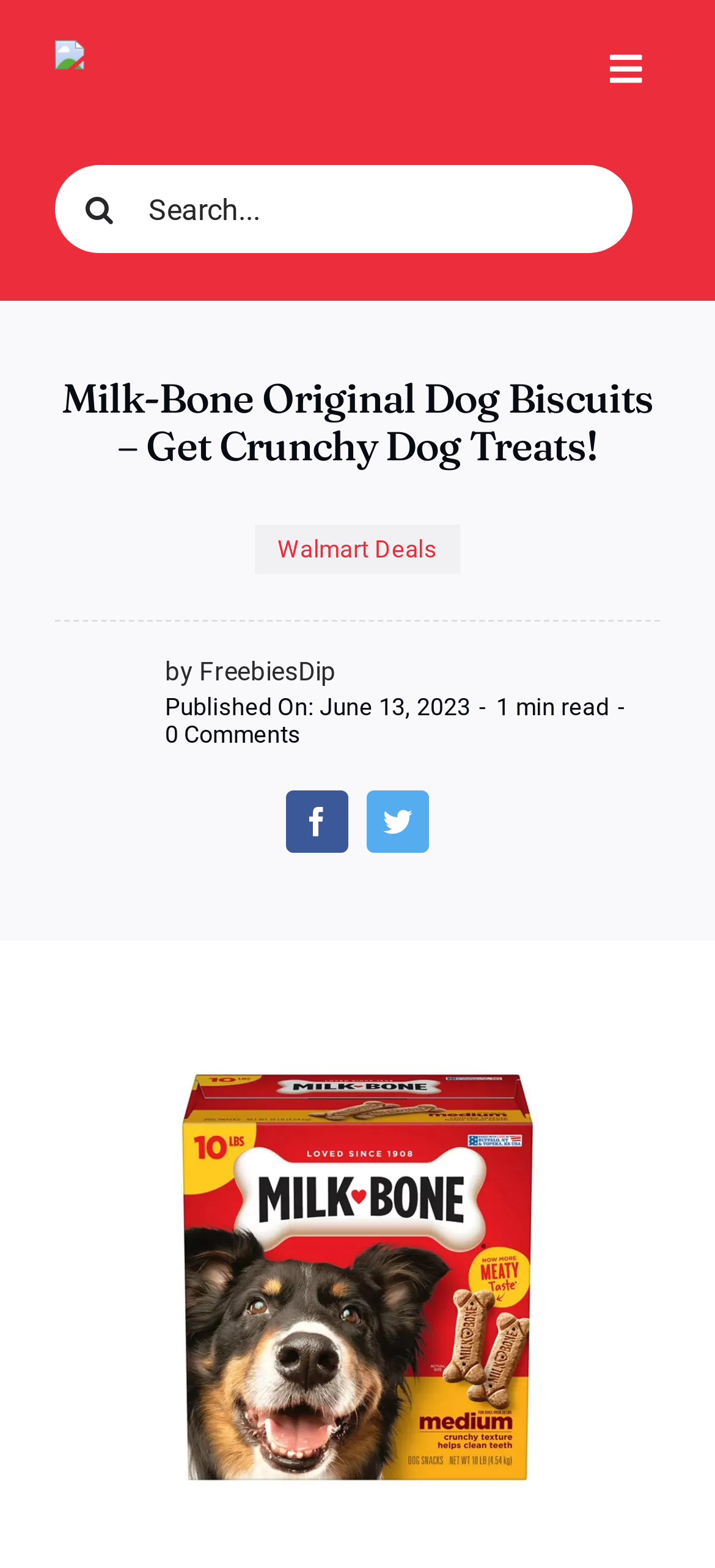Determine the title of the webpage and give its text content.

Milk-Bone Original Dog Biscuits – Get Crunchy Dog Treats!